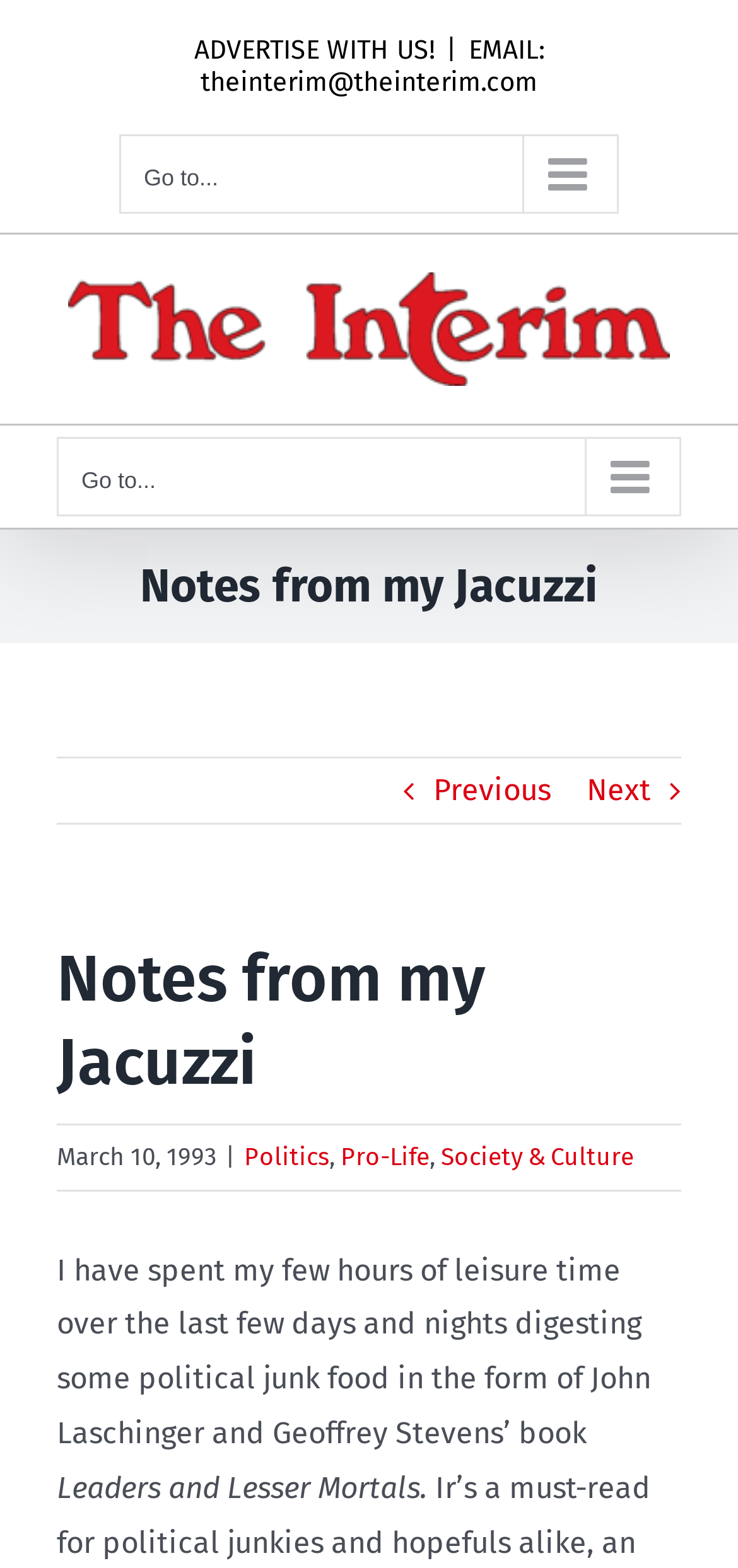Please determine the bounding box coordinates of the clickable area required to carry out the following instruction: "Read the previous article". The coordinates must be four float numbers between 0 and 1, represented as [left, top, right, bottom].

[0.587, 0.483, 0.746, 0.524]